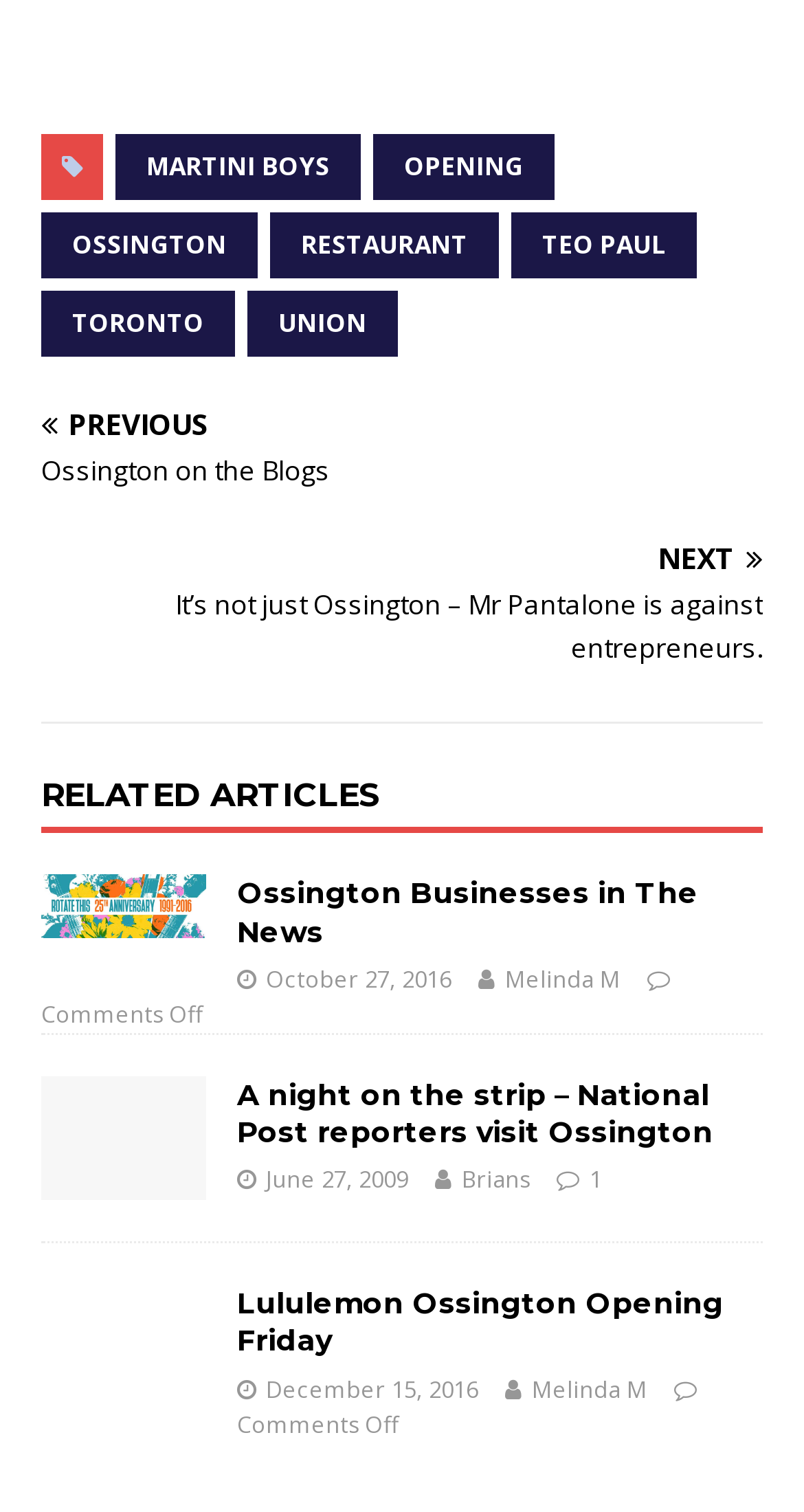Using a single word or phrase, answer the following question: 
What is the first link on the webpage?

MARTINI BOYS